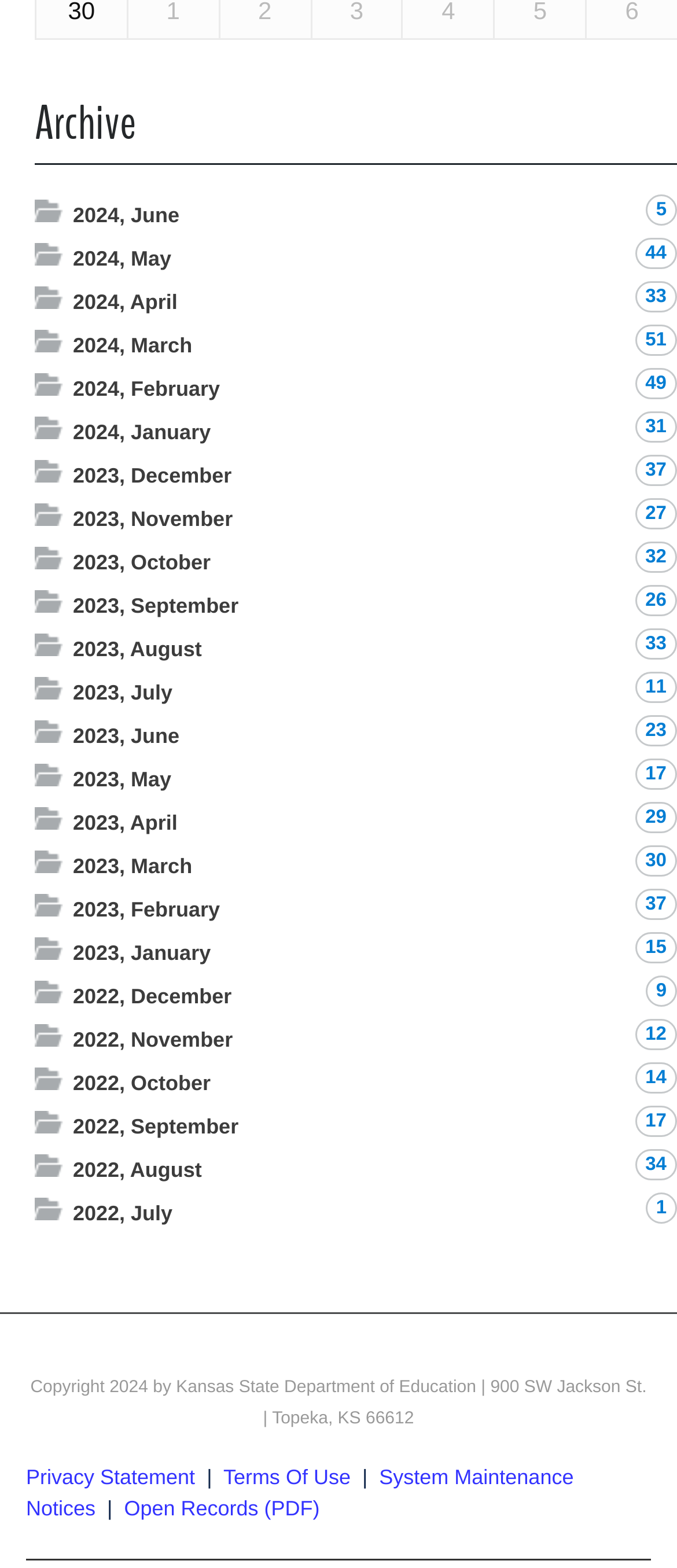Determine the bounding box coordinates for the area that needs to be clicked to fulfill this task: "Go to home page". The coordinates must be given as four float numbers between 0 and 1, i.e., [left, top, right, bottom].

None